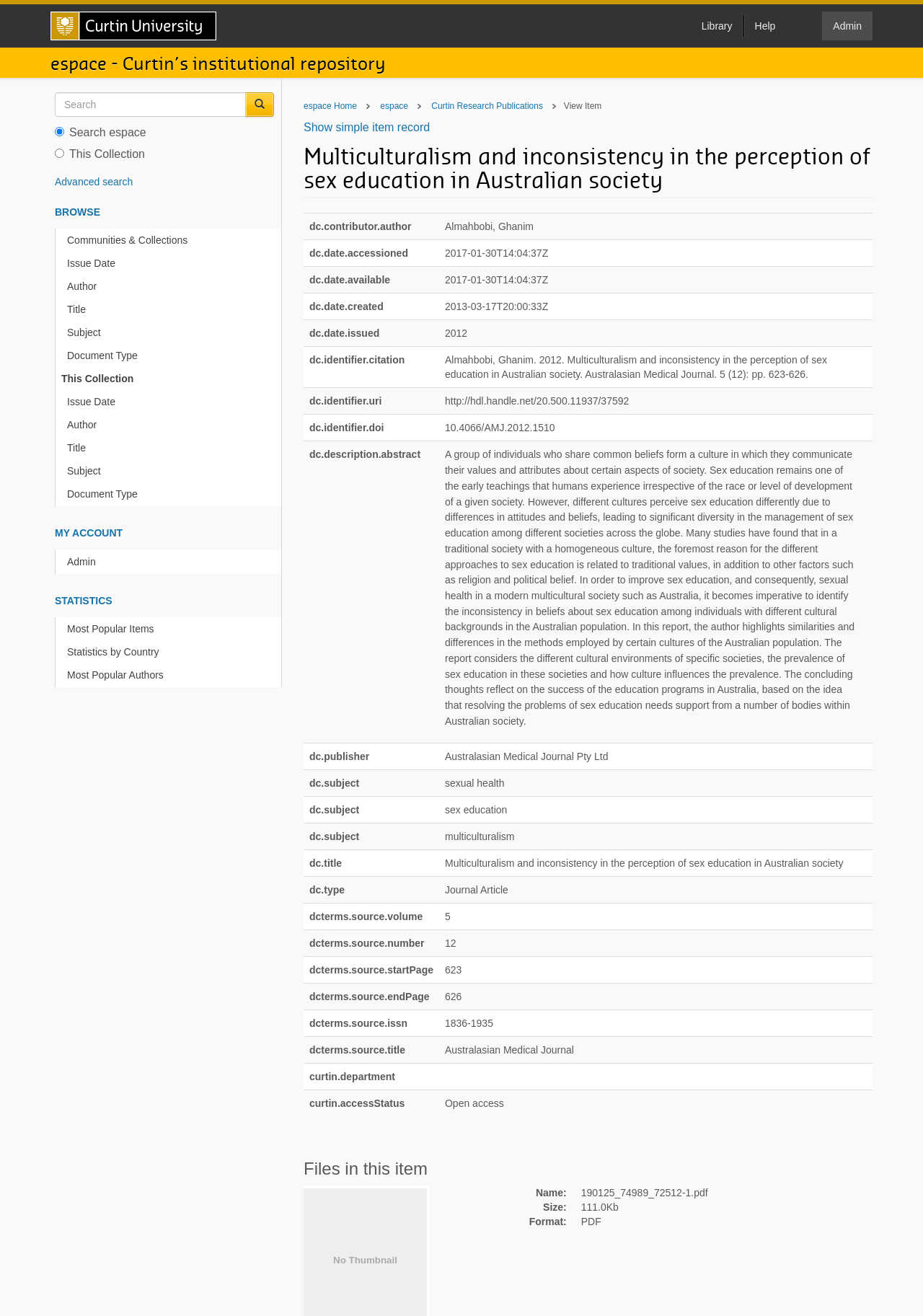Locate the bounding box coordinates of the clickable part needed for the task: "Show simple item record".

[0.329, 0.092, 0.466, 0.101]